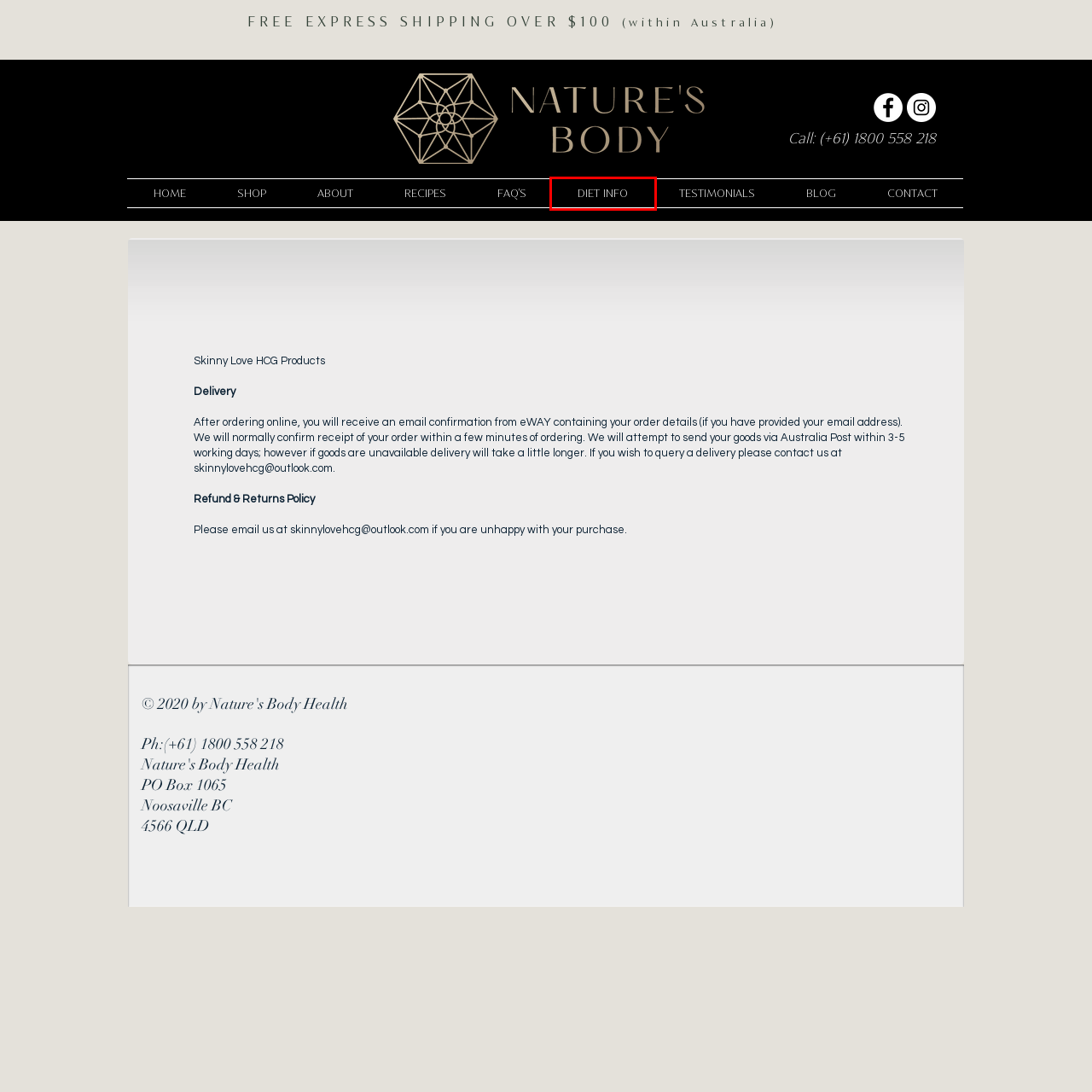You have been given a screenshot of a webpage with a red bounding box around a UI element. Select the most appropriate webpage description for the new webpage that appears after clicking the element within the red bounding box. The choices are:
A. HCG Drops Australia - HCG Diet Australia
B. BLOG | skinny-love-hcg
C. HCG Drops Australia - HCG Diet Testimonials
D. HCG Drops Australia - HCG Diet FAQ's
E. HCG Diet Australia | Skinny Love HCG
F. HCG Drops Australia - About
G. HCG Drops Australia - Contact
H. RECIPES | skinny-love-hcg

A